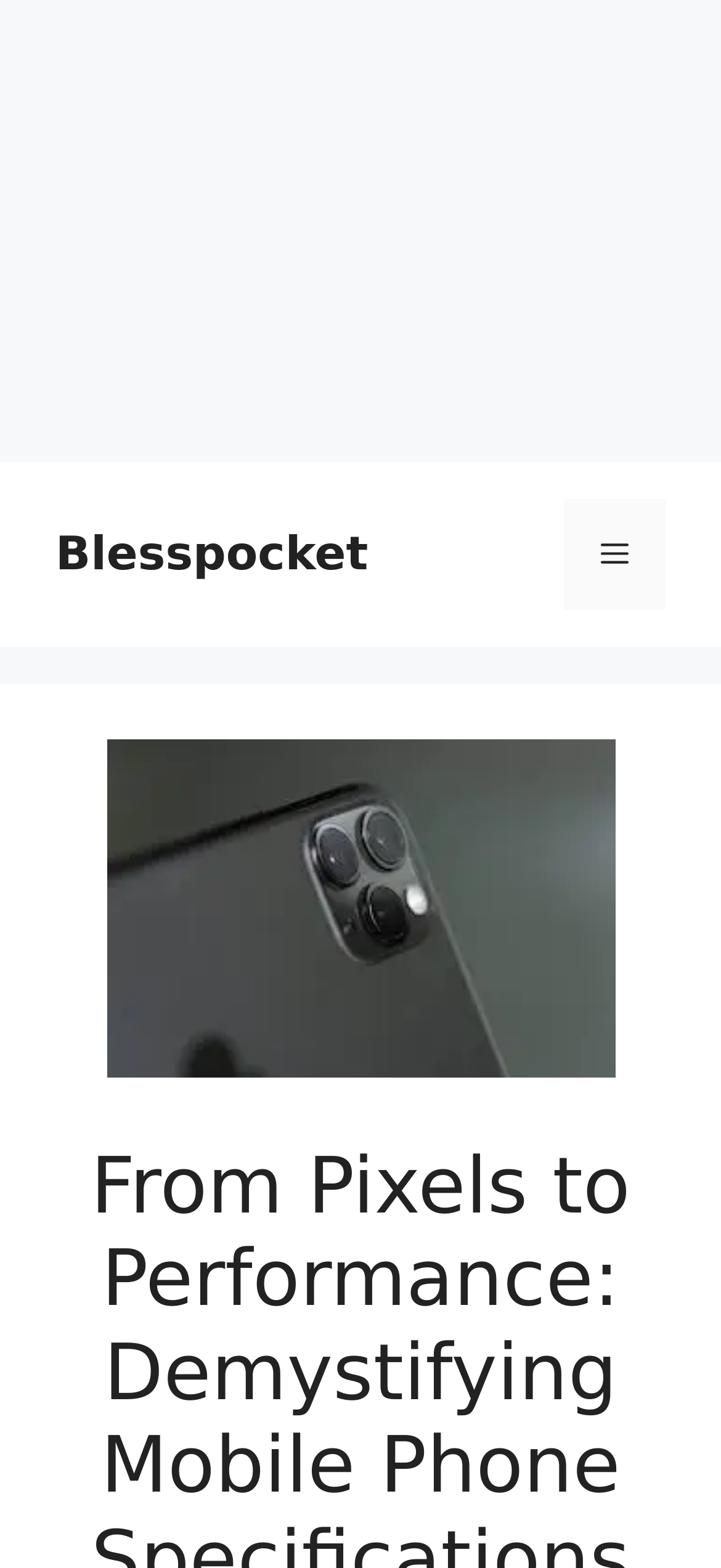Using the provided description Women's Fashion, find the bounding box coordinates for the UI element. Provide the coordinates in (top-left x, top-left y, bottom-right x, bottom-right y) format, ensuring all values are between 0 and 1.

None